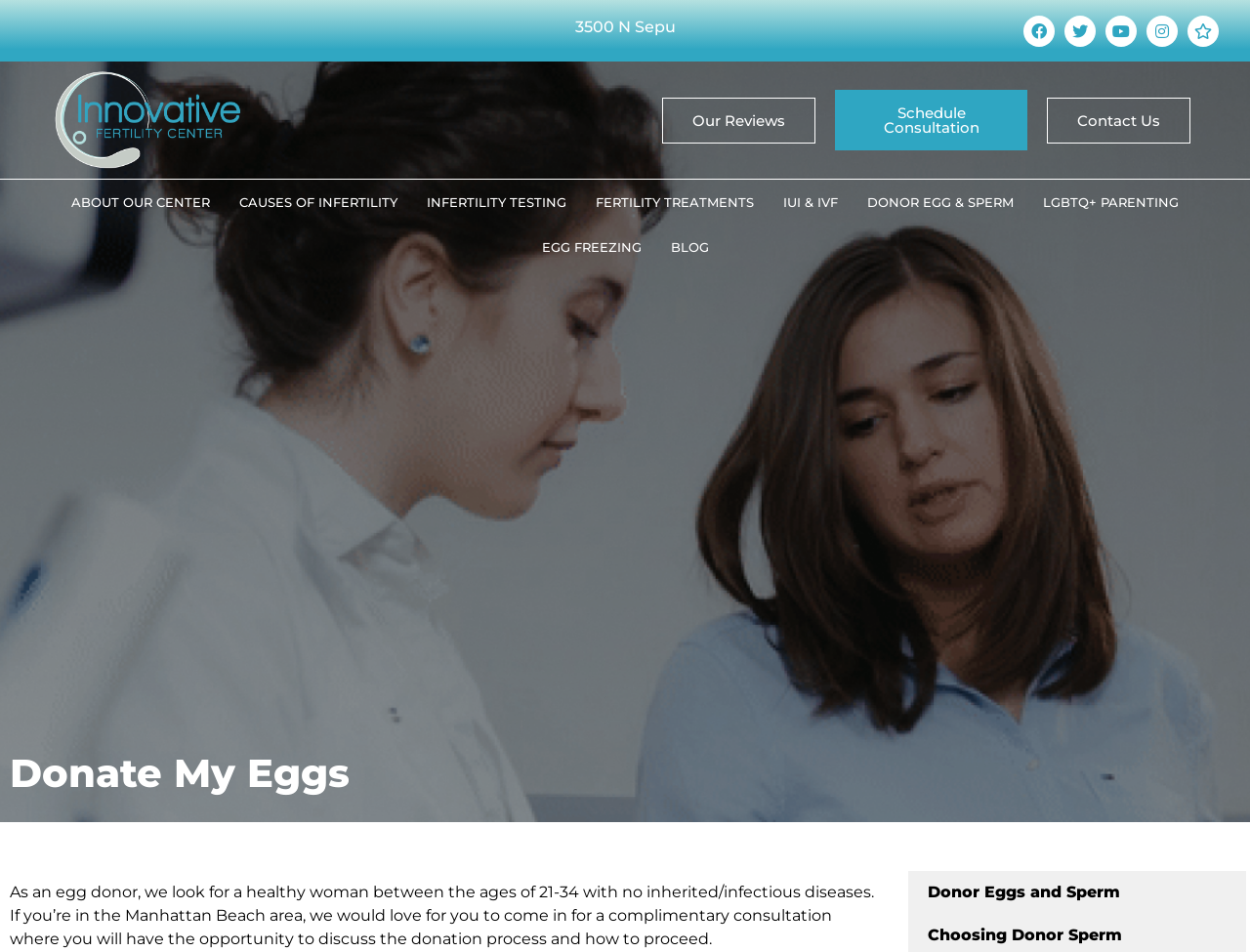Specify the bounding box coordinates of the element's region that should be clicked to achieve the following instruction: "Read the Blog". The bounding box coordinates consist of four float numbers between 0 and 1, in the format [left, top, right, bottom].

[0.525, 0.236, 0.579, 0.283]